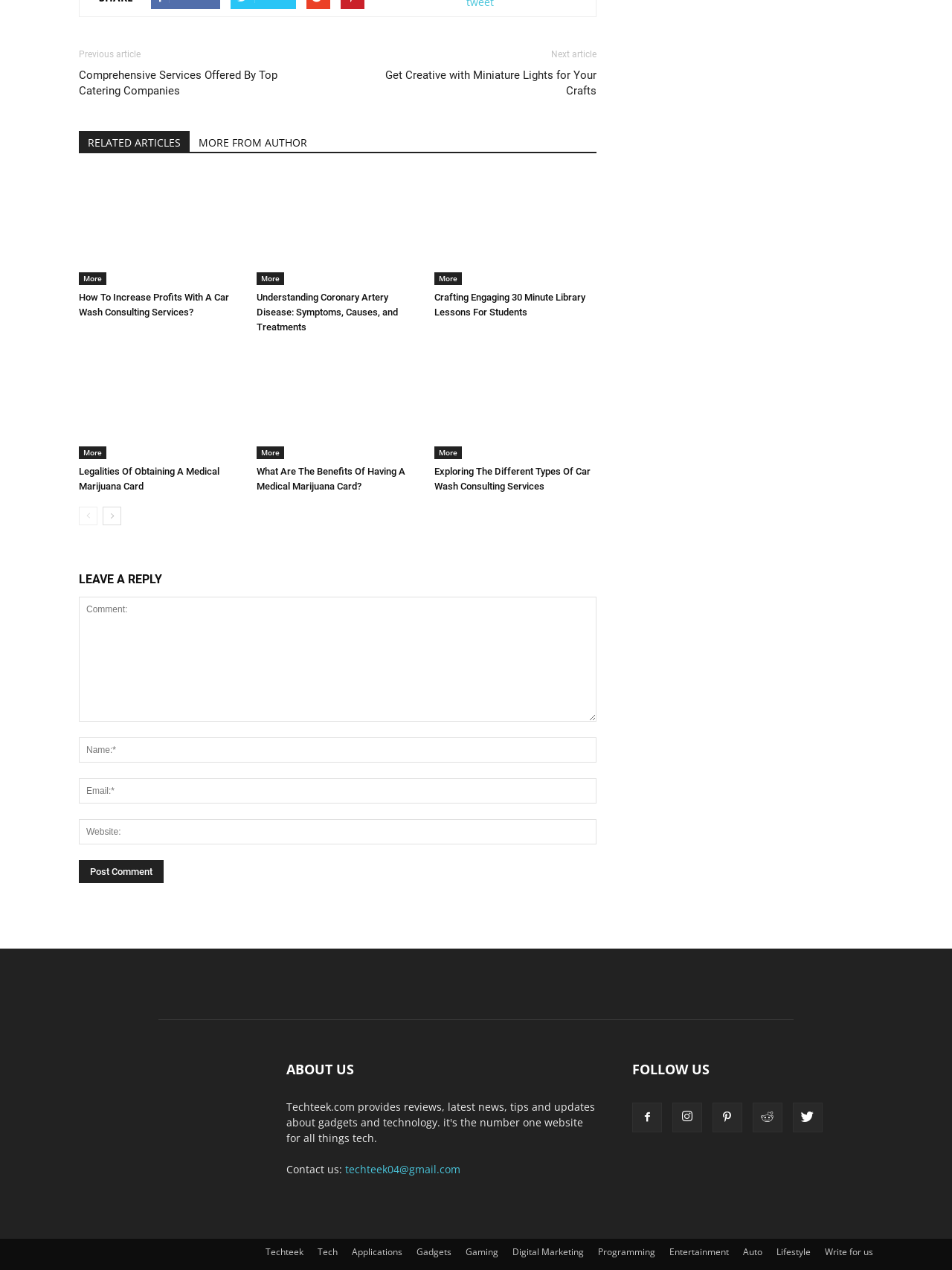Locate the bounding box coordinates of the segment that needs to be clicked to meet this instruction: "Click on the 'techteek' link".

[0.083, 0.935, 0.263, 0.945]